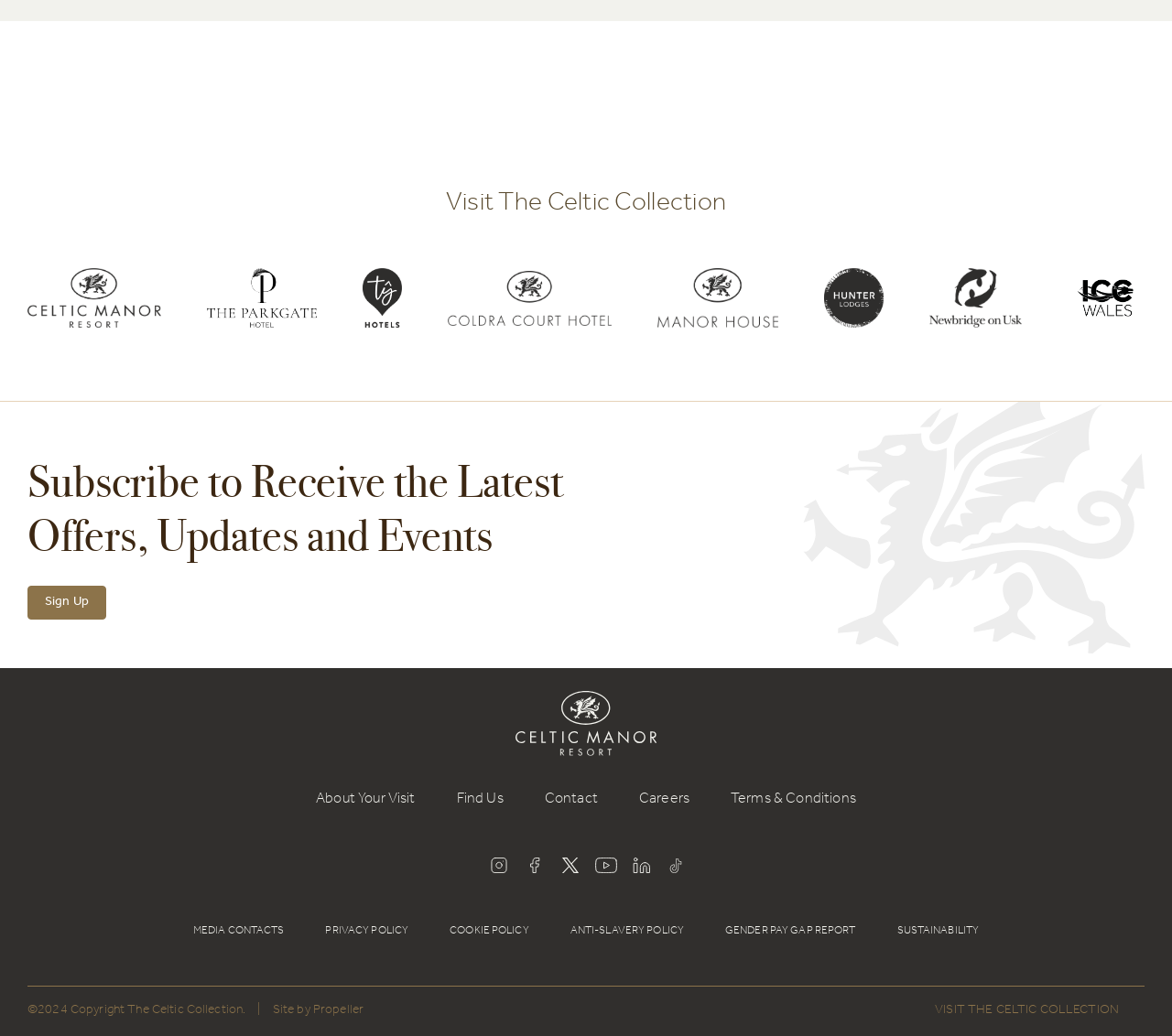Identify the bounding box coordinates of the section to be clicked to complete the task described by the following instruction: "View the ICC Wales Logo". The coordinates should be four float numbers between 0 and 1, formatted as [left, top, right, bottom].

[0.911, 0.259, 0.977, 0.316]